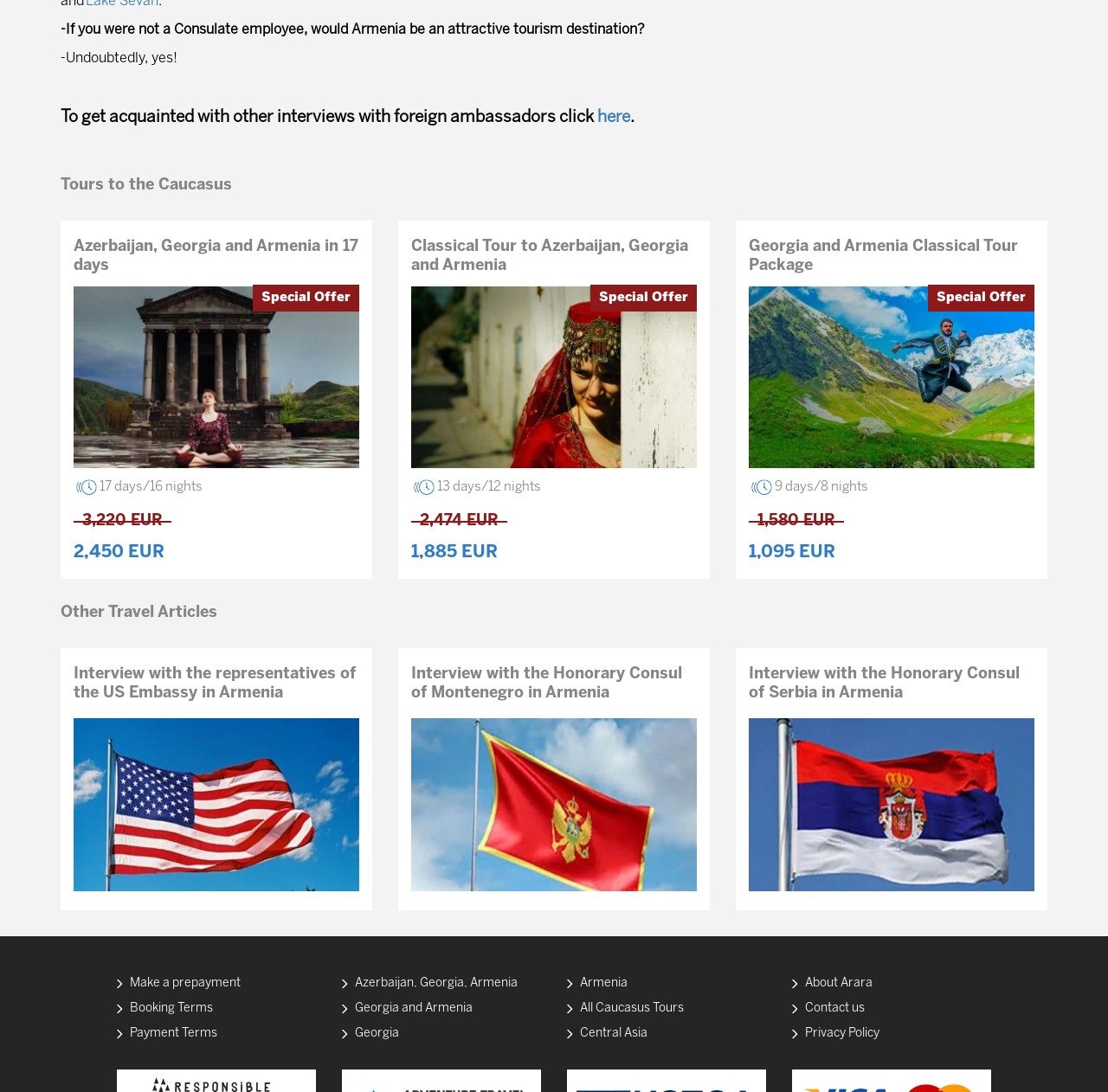Please determine the bounding box coordinates for the element that should be clicked to follow these instructions: "View the interview with the representatives of the US Embassy in Armenia".

[0.066, 0.609, 0.324, 0.644]